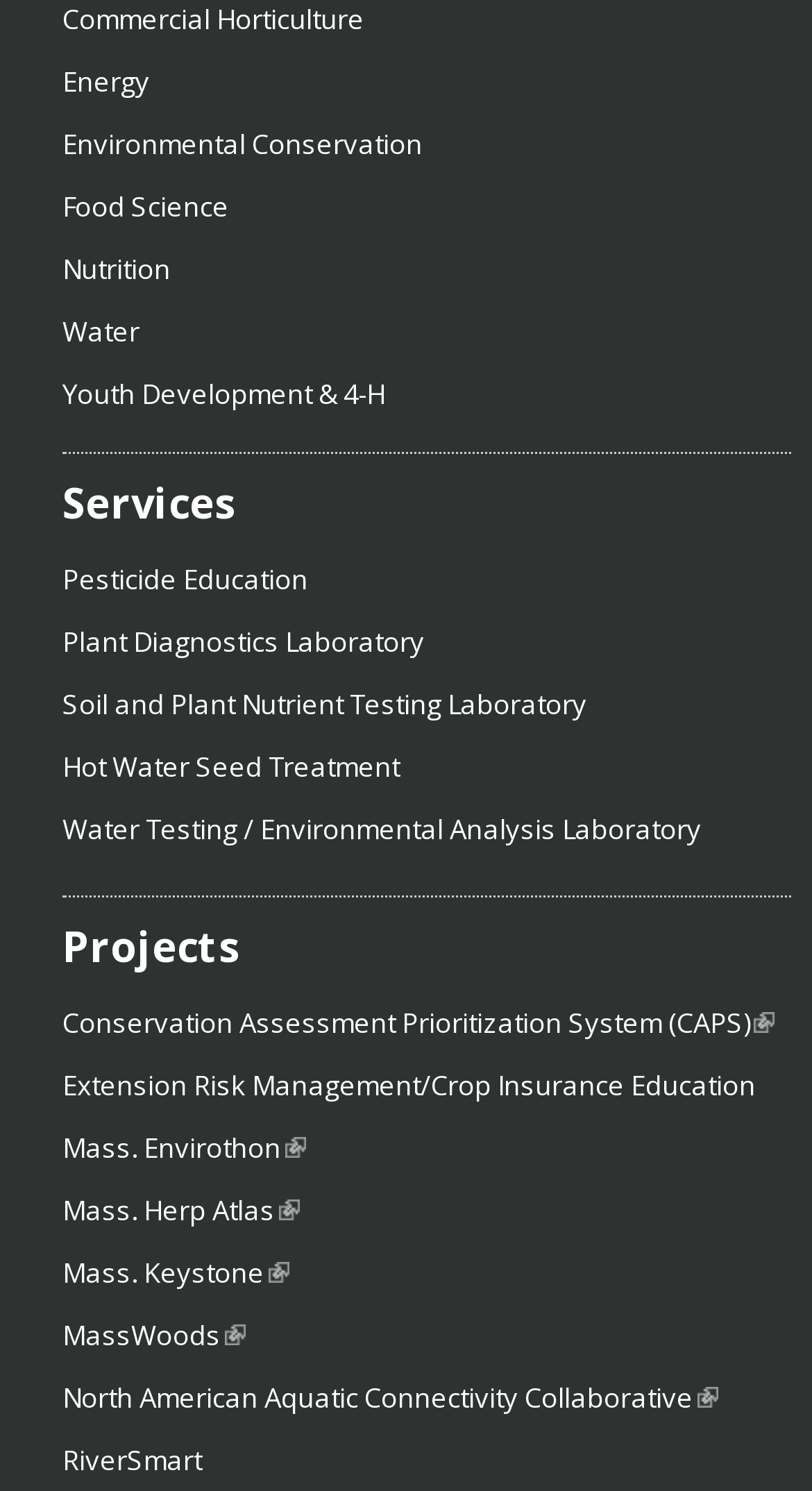Identify the bounding box coordinates of the clickable region to carry out the given instruction: "Read about RiverSmart".

[0.077, 0.966, 0.249, 0.991]